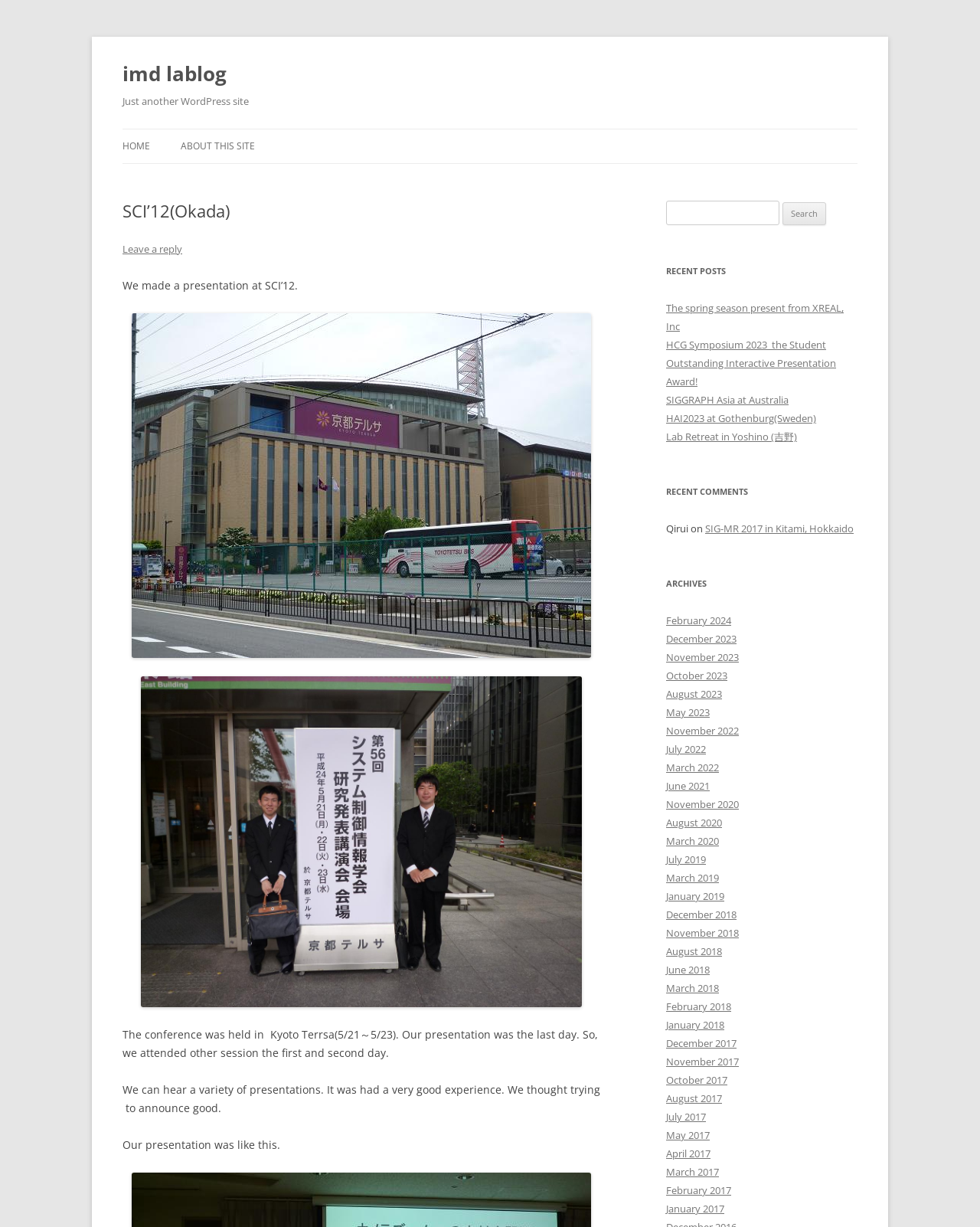Explain in detail what is displayed on the webpage.

This webpage is a blog titled "imd lablog" with a subtitle "Just another WordPress site". At the top, there is a heading "imd lablog" with a link to the same title. Below it, there is a heading "SCI’12(Okada)" with a link to "Leave a reply". 

To the right of the top heading, there is a link "Skip to content". Below the "SCI’12(Okada)" heading, there are several paragraphs of text describing a presentation at SCI’12, including the location and dates of the conference. 

On the right side of the page, there is a search bar with a label "Search for:" and a button "Search". Below the search bar, there are several headings and links, including "RECENT POSTS", "RECENT COMMENTS", and "ARCHIVES". Under "RECENT POSTS", there are five links to recent blog posts. Under "RECENT COMMENTS", there is a comment from "Qirui" on a post titled "SIG-MR 2017 in Kitami, Hokkaido". Under "ARCHIVES", there are 21 links to monthly archives of blog posts, ranging from February 2024 to January 2017.